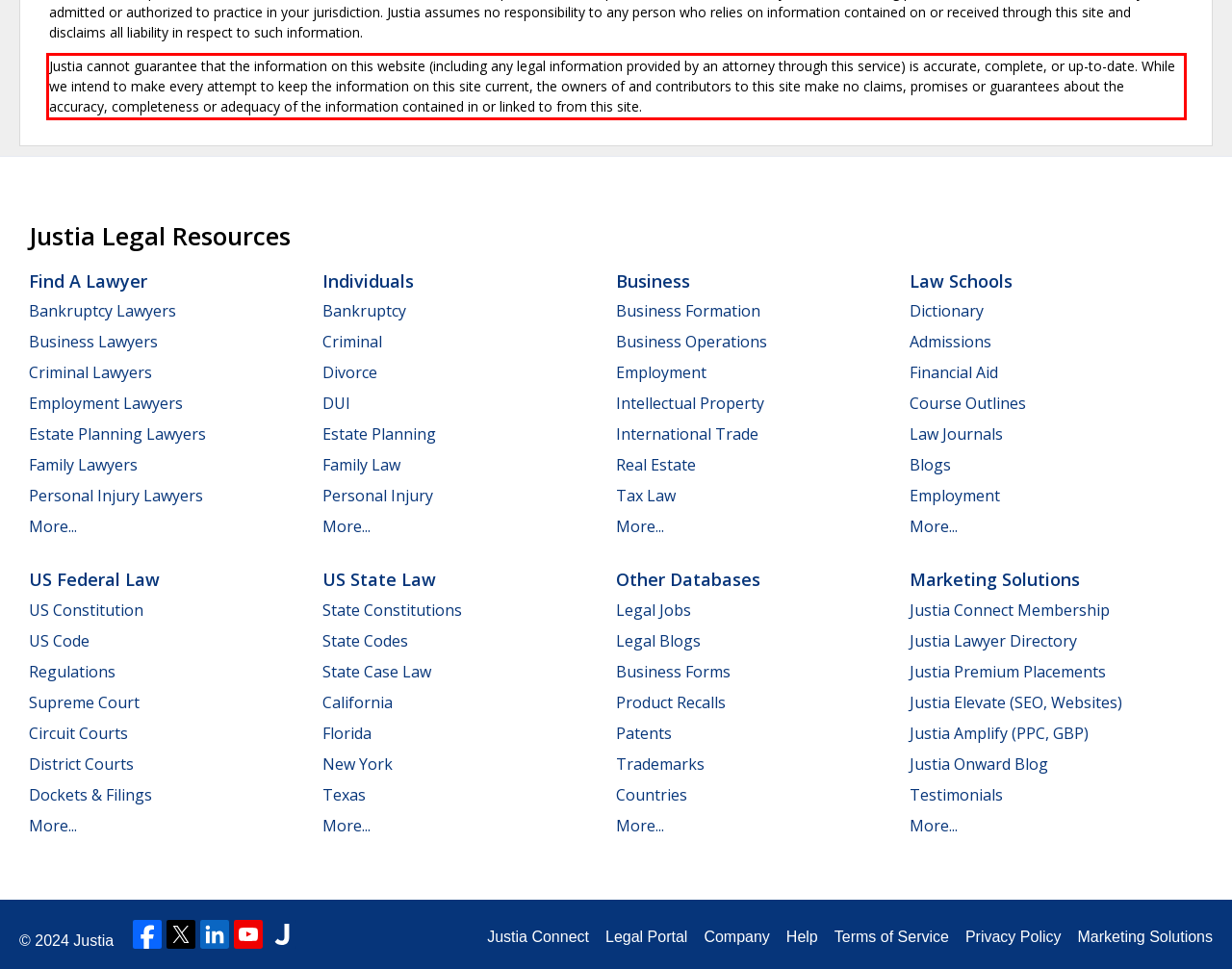Using the provided screenshot, read and generate the text content within the red-bordered area.

Justia cannot guarantee that the information on this website (including any legal information provided by an attorney through this service) is accurate, complete, or up-to-date. While we intend to make every attempt to keep the information on this site current, the owners of and contributors to this site make no claims, promises or guarantees about the accuracy, completeness or adequacy of the information contained in or linked to from this site.